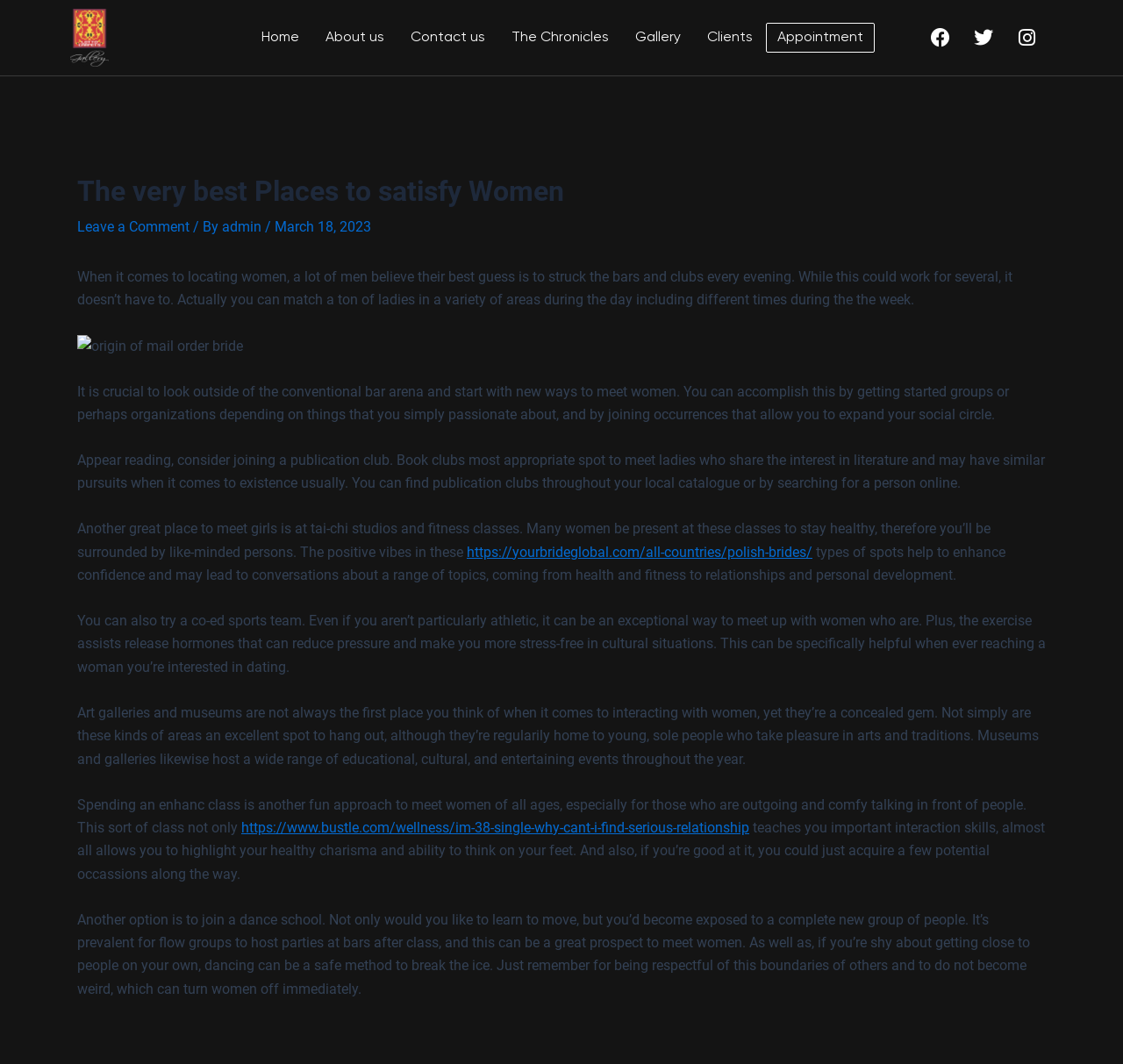Determine the bounding box coordinates of the section I need to click to execute the following instruction: "Click the Leave a Comment link". Provide the coordinates as four float numbers between 0 and 1, i.e., [left, top, right, bottom].

[0.069, 0.206, 0.169, 0.221]